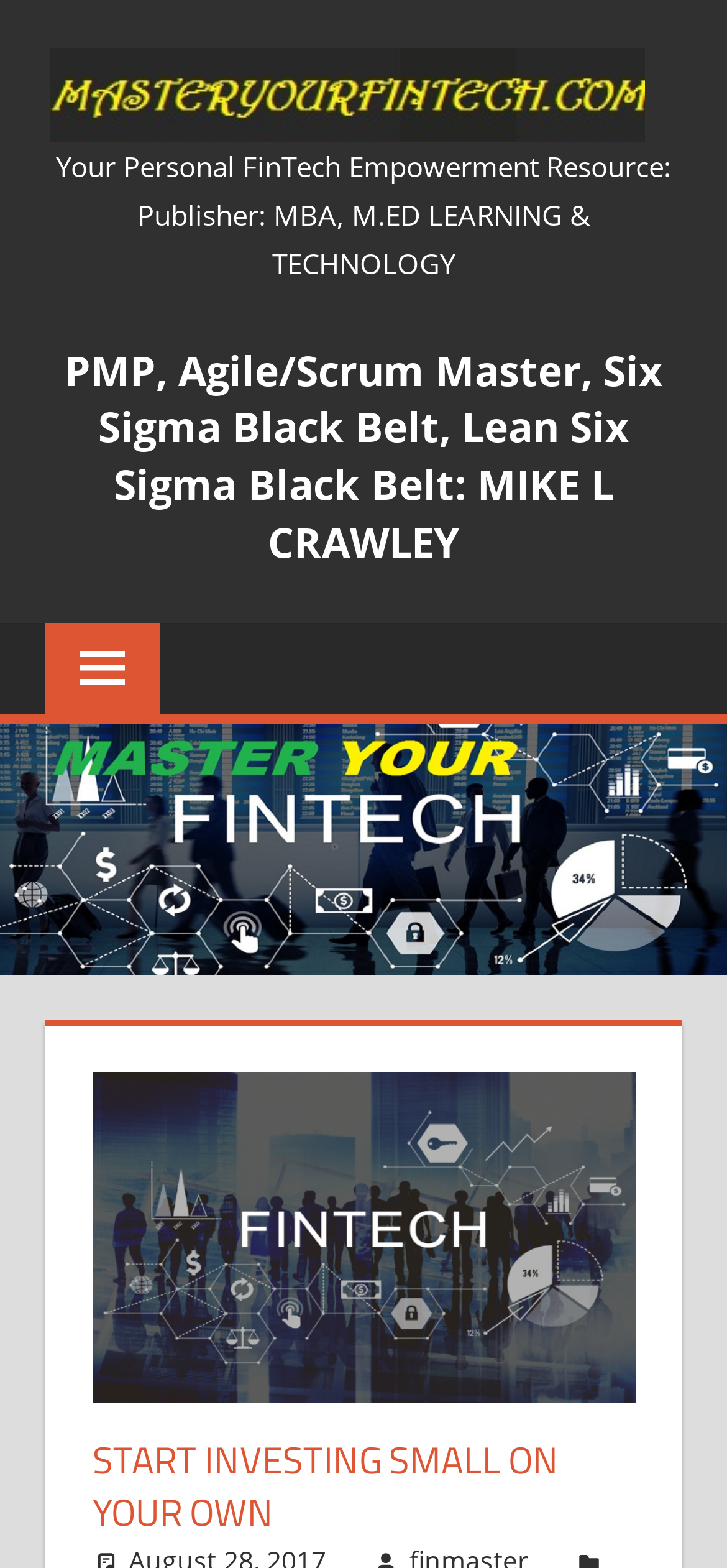Who is the author of the webpage?
Please provide a single word or phrase as your answer based on the image.

Mike L Crawley